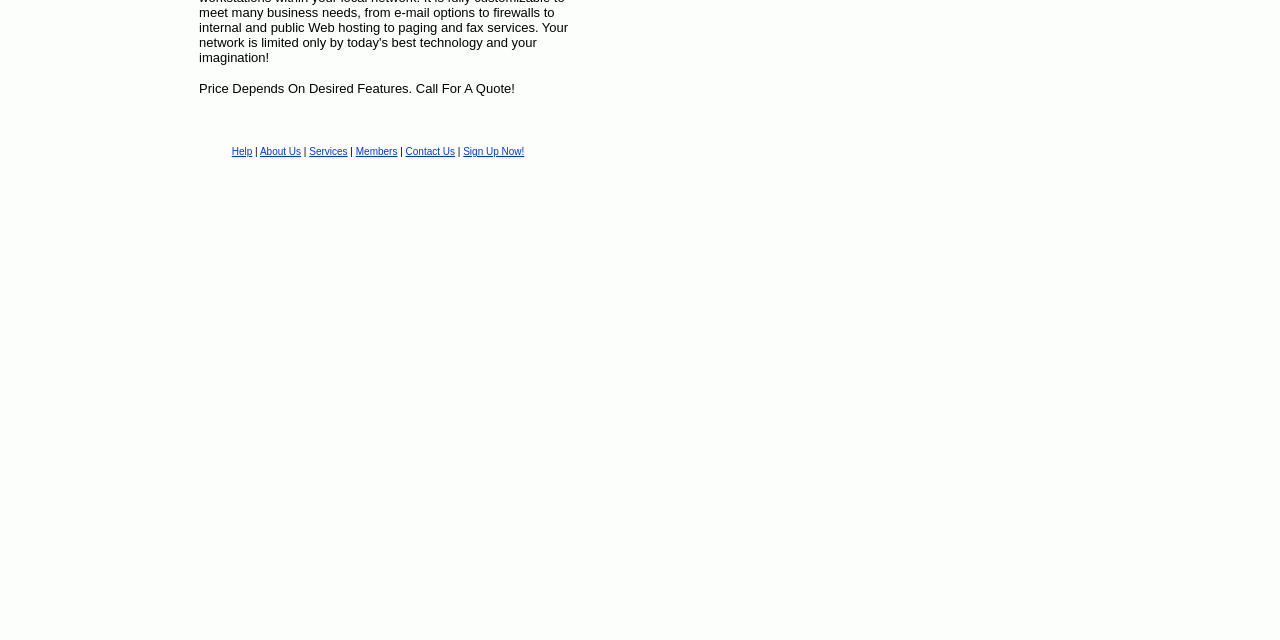Based on the element description: "About Us", identify the bounding box coordinates for this UI element. The coordinates must be four float numbers between 0 and 1, listed as [left, top, right, bottom].

[0.203, 0.228, 0.235, 0.245]